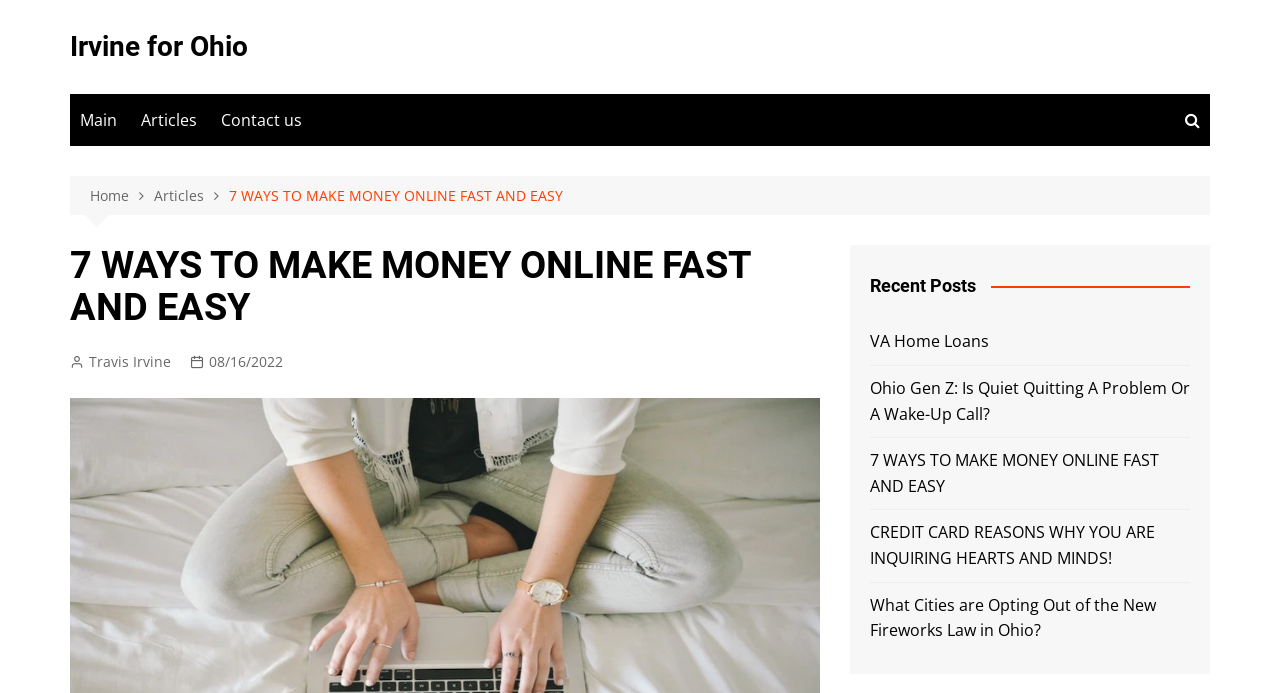How many recent posts are listed?
Please answer the question with a single word or phrase, referencing the image.

4